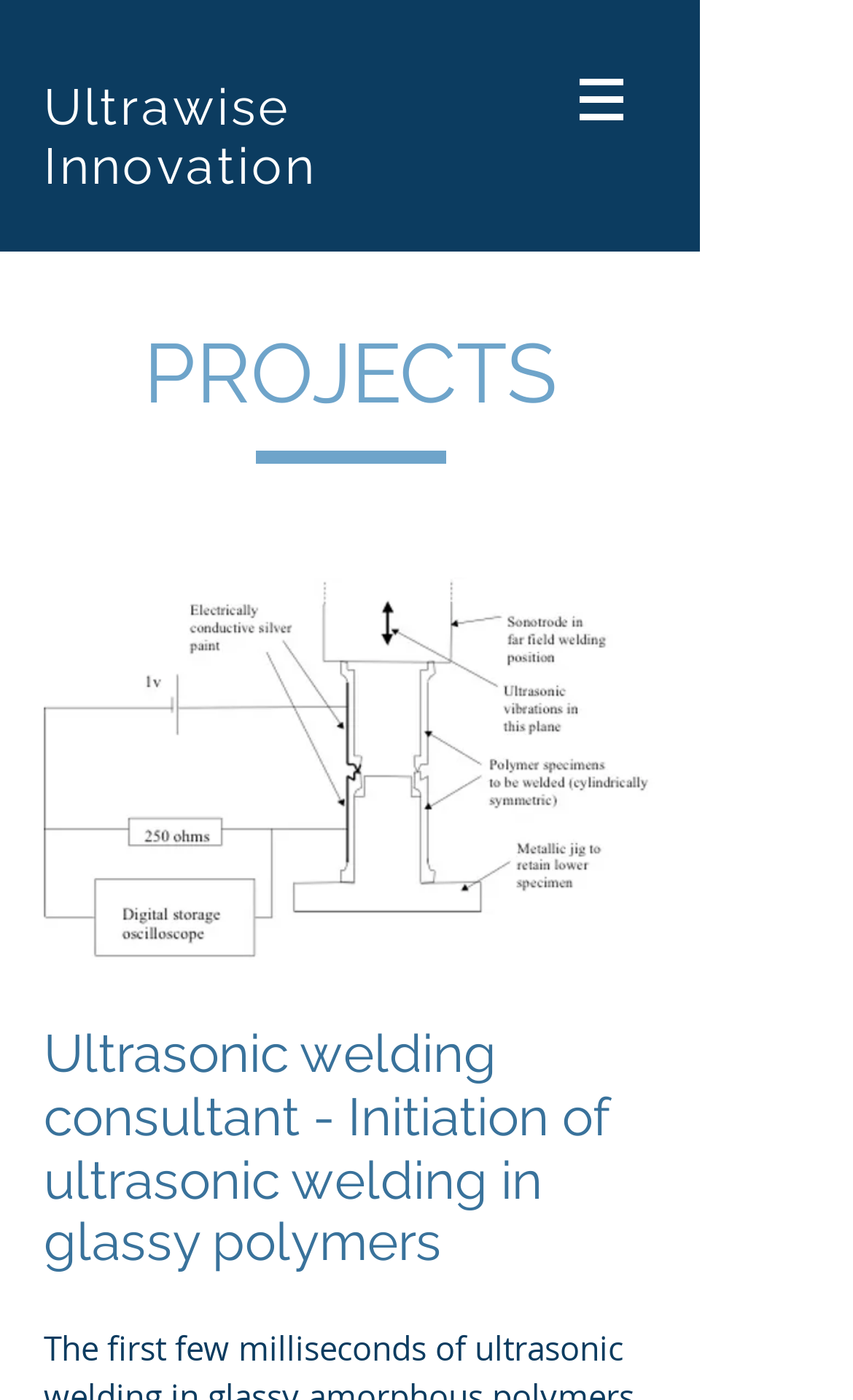Provide a single word or phrase to answer the given question: 
What is the topic of the first project?

Ultrasonic welding